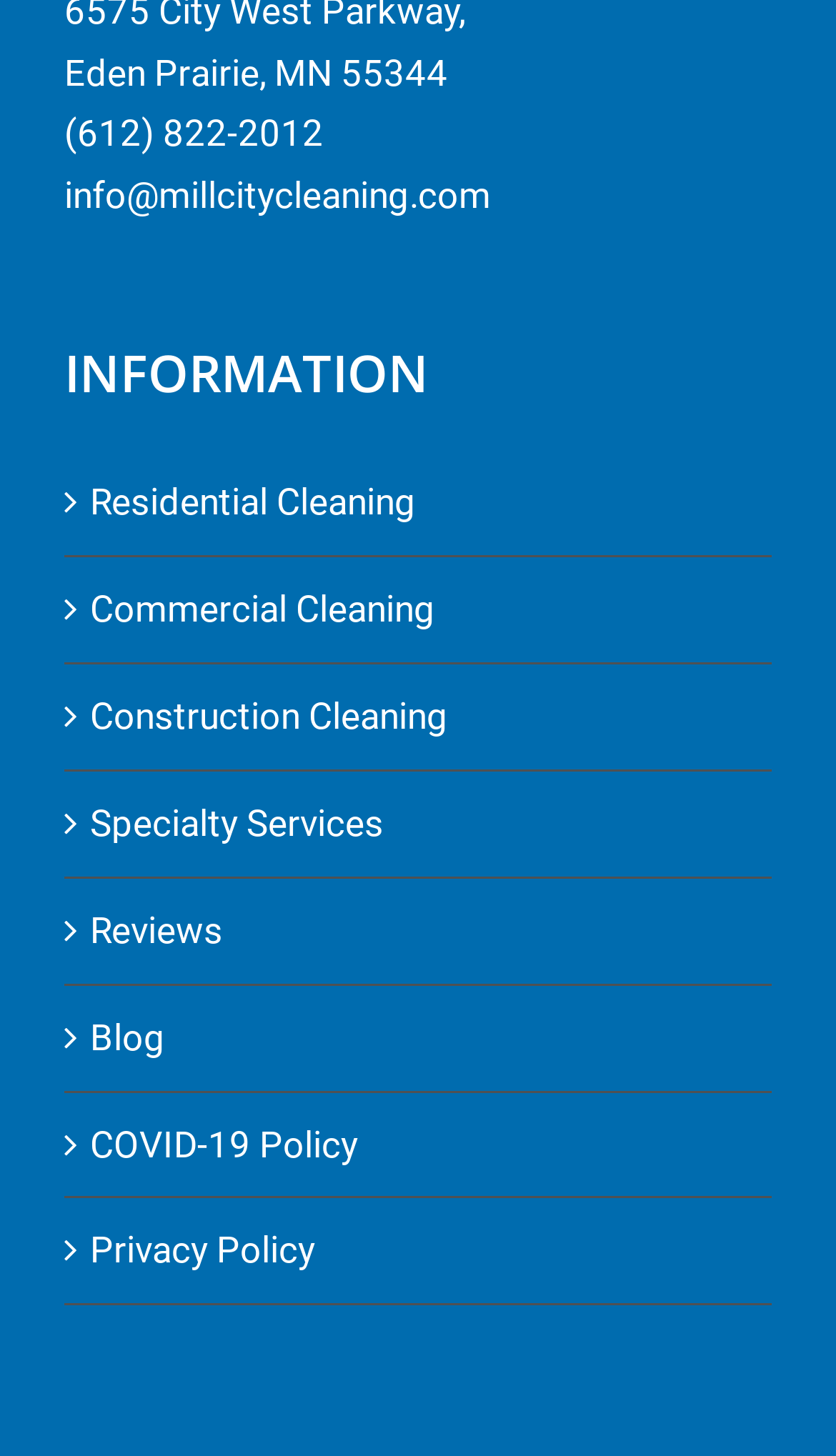Can you show the bounding box coordinates of the region to click on to complete the task described in the instruction: "View residential cleaning services"?

[0.108, 0.324, 0.897, 0.367]